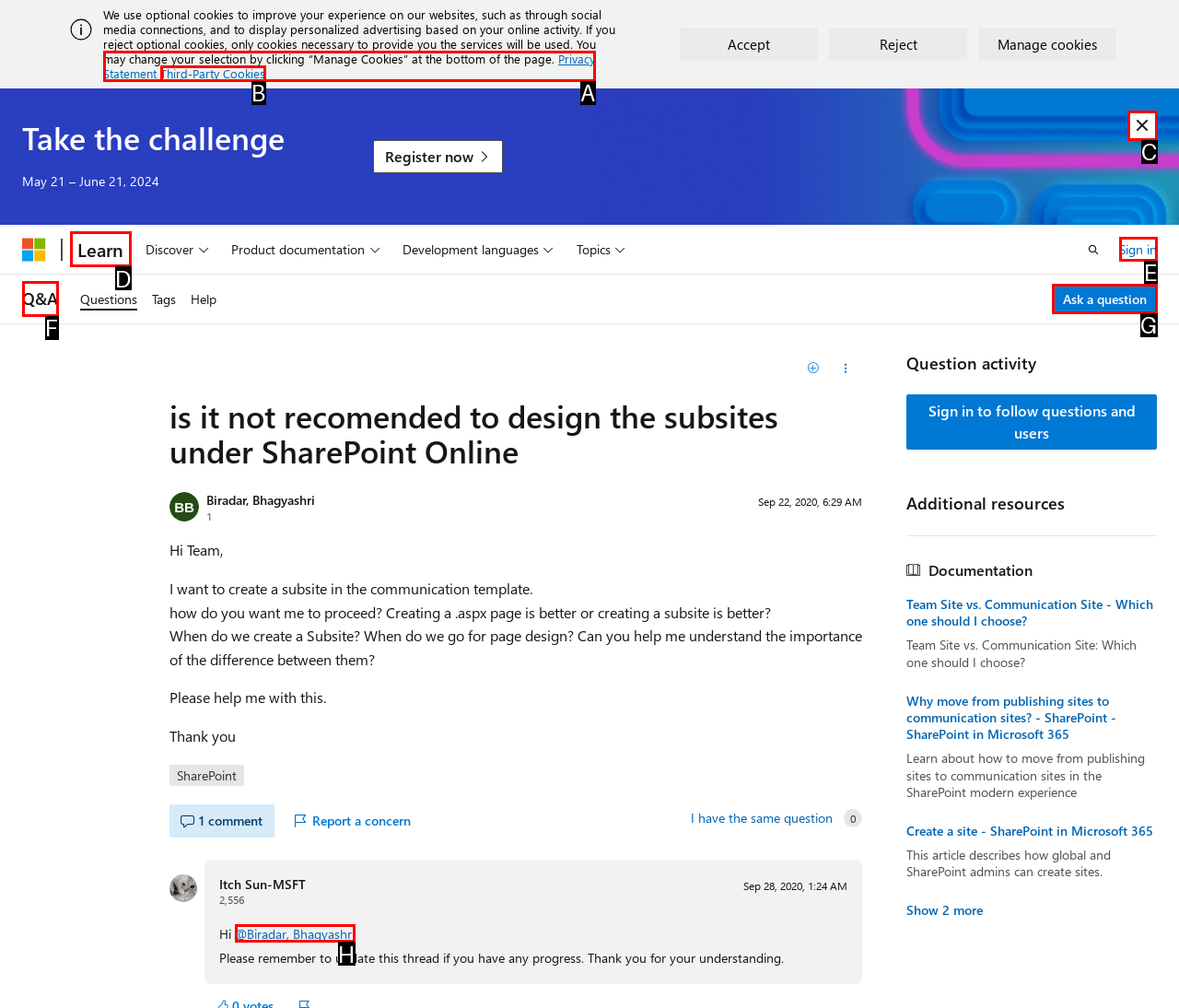Given the description: Sign in
Identify the letter of the matching UI element from the options.

E